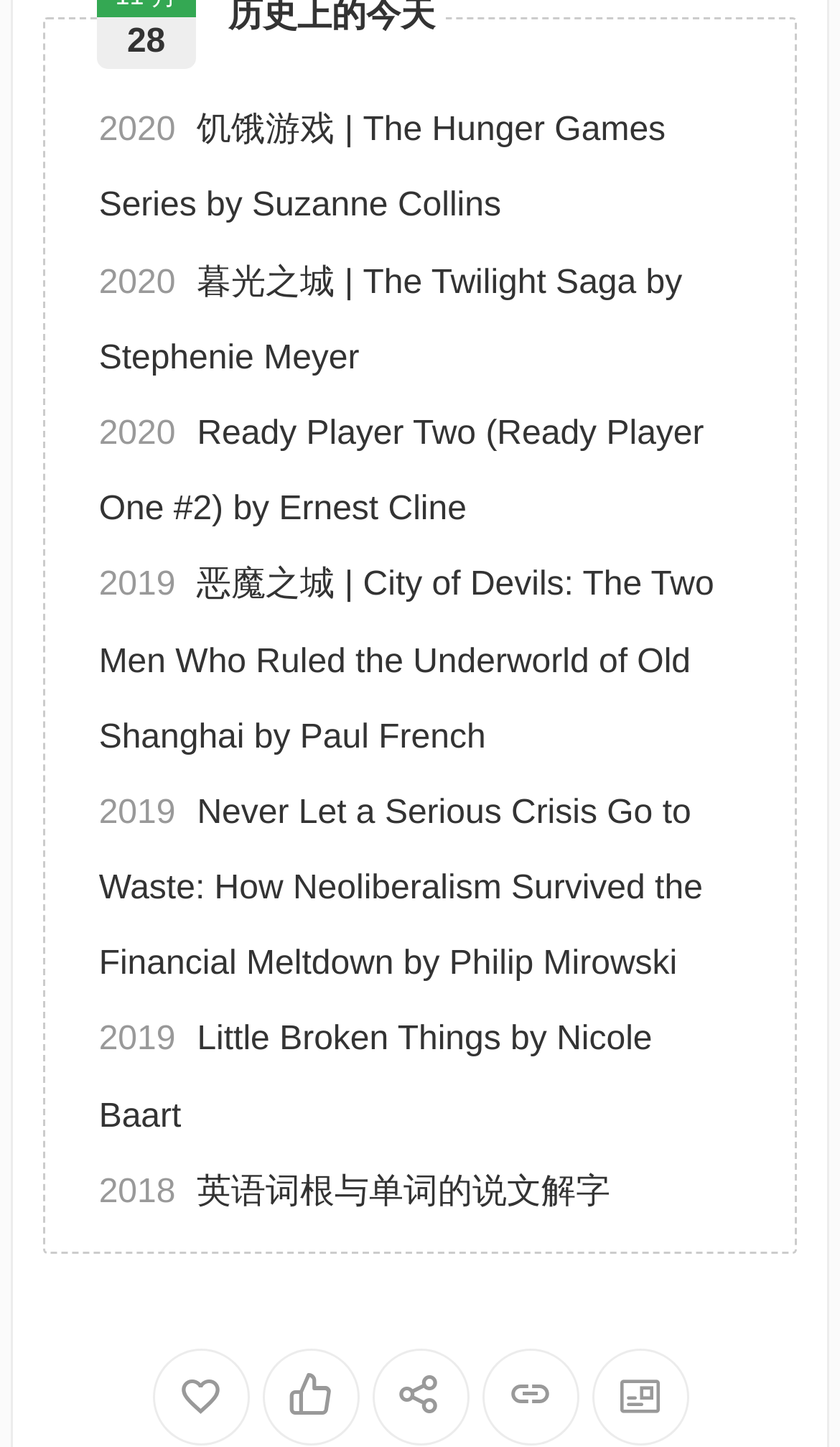Point out the bounding box coordinates of the section to click in order to follow this instruction: "Click on the link to read about subtle signs of stress in cats".

[0.174, 0.103, 0.769, 0.233]